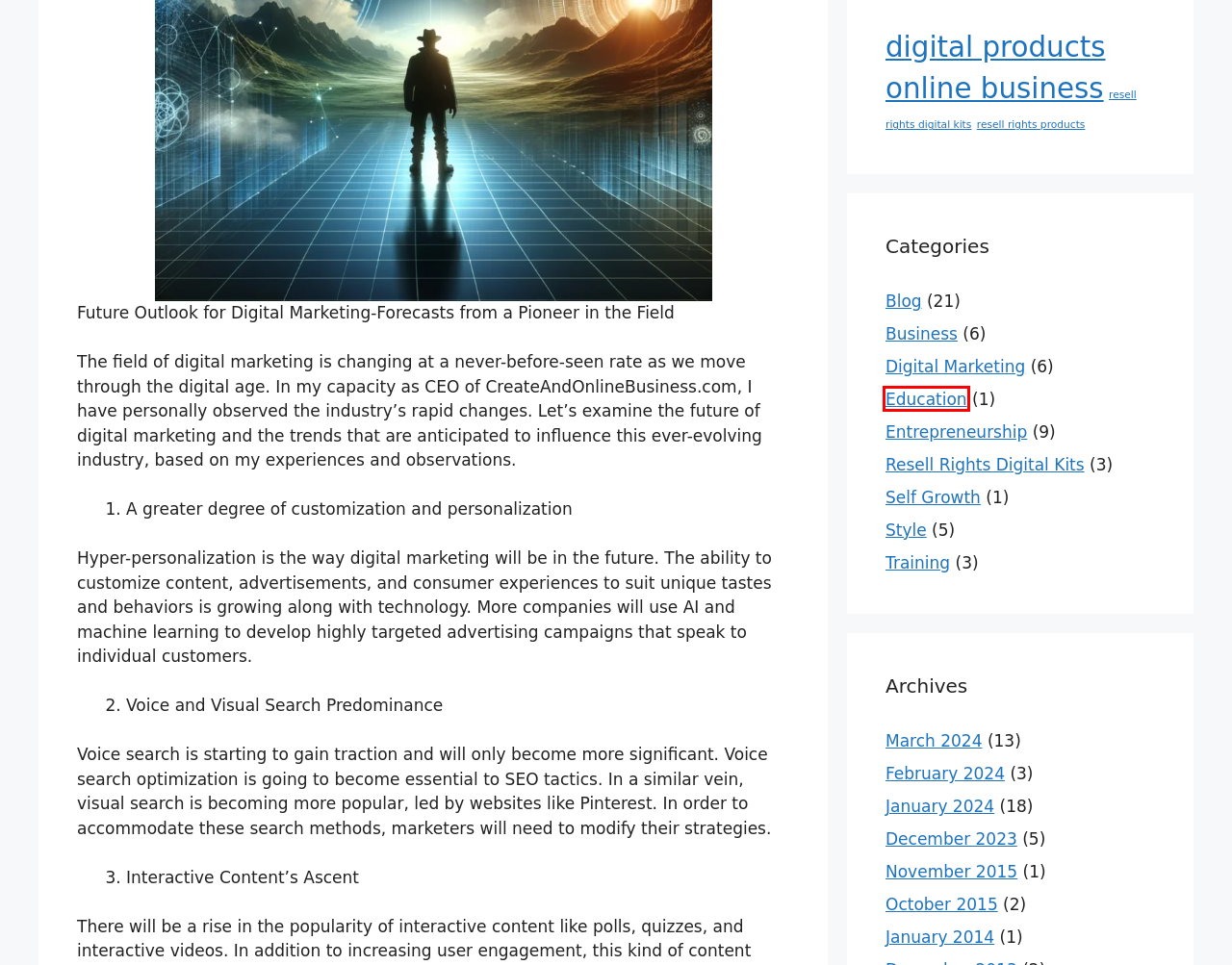Given a screenshot of a webpage with a red bounding box, please pick the webpage description that best fits the new webpage after clicking the element inside the bounding box. Here are the candidates:
A. Self Growth - Create An Online Business.com
B. online business - Create An Online Business.com
C. Entrepreneurship - Create An Online Business.com
D. January, 2024 - Create An Online Business.com
E. Training - Create An Online Business.com
F. resell rights digital kits - Create An Online Business.com
G. Education - Create An Online Business.com
H. resell rights products - Create An Online Business.com

G